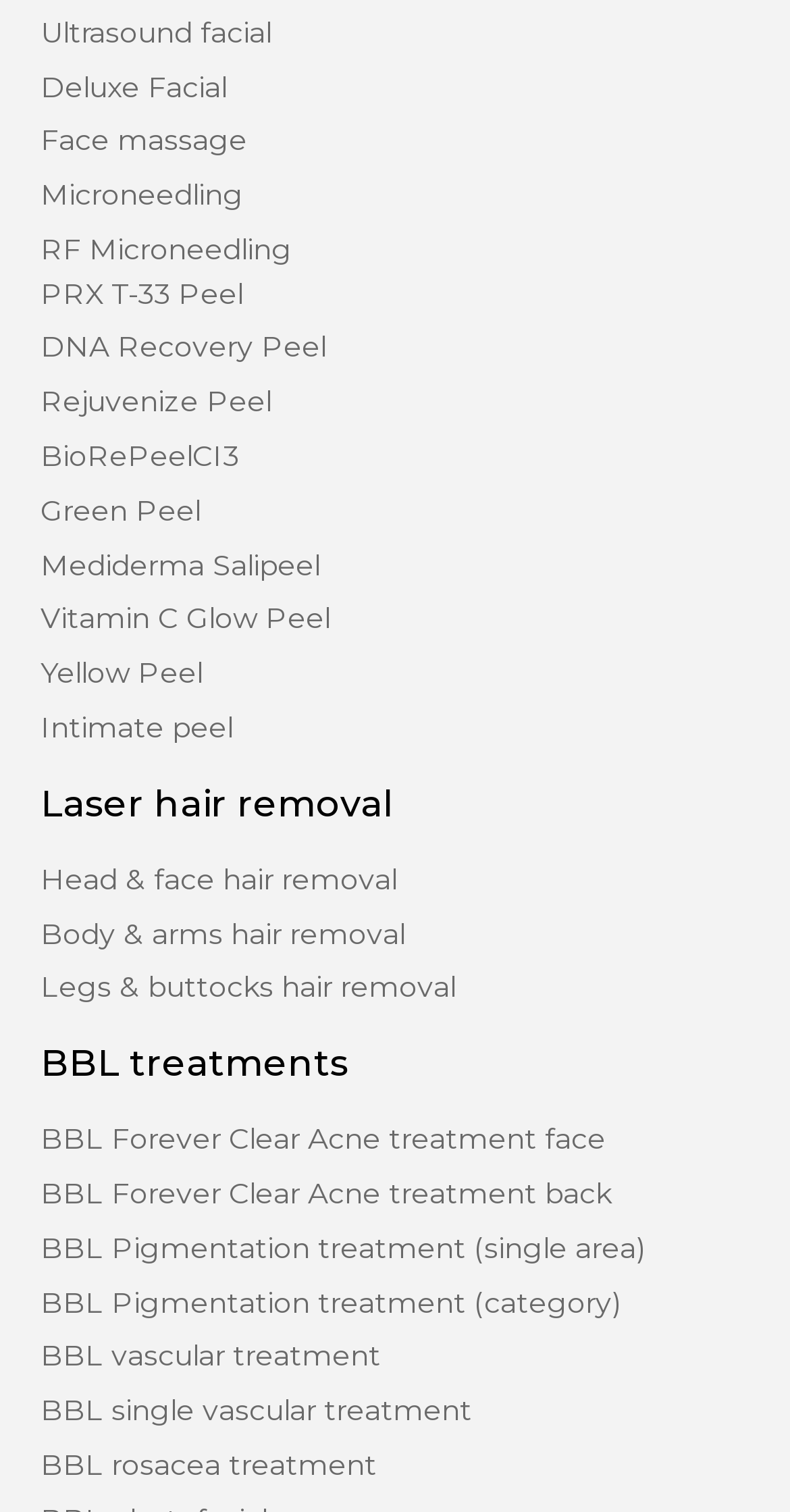Predict the bounding box for the UI component with the following description: "RF Microneedling".

[0.051, 0.154, 0.949, 0.176]